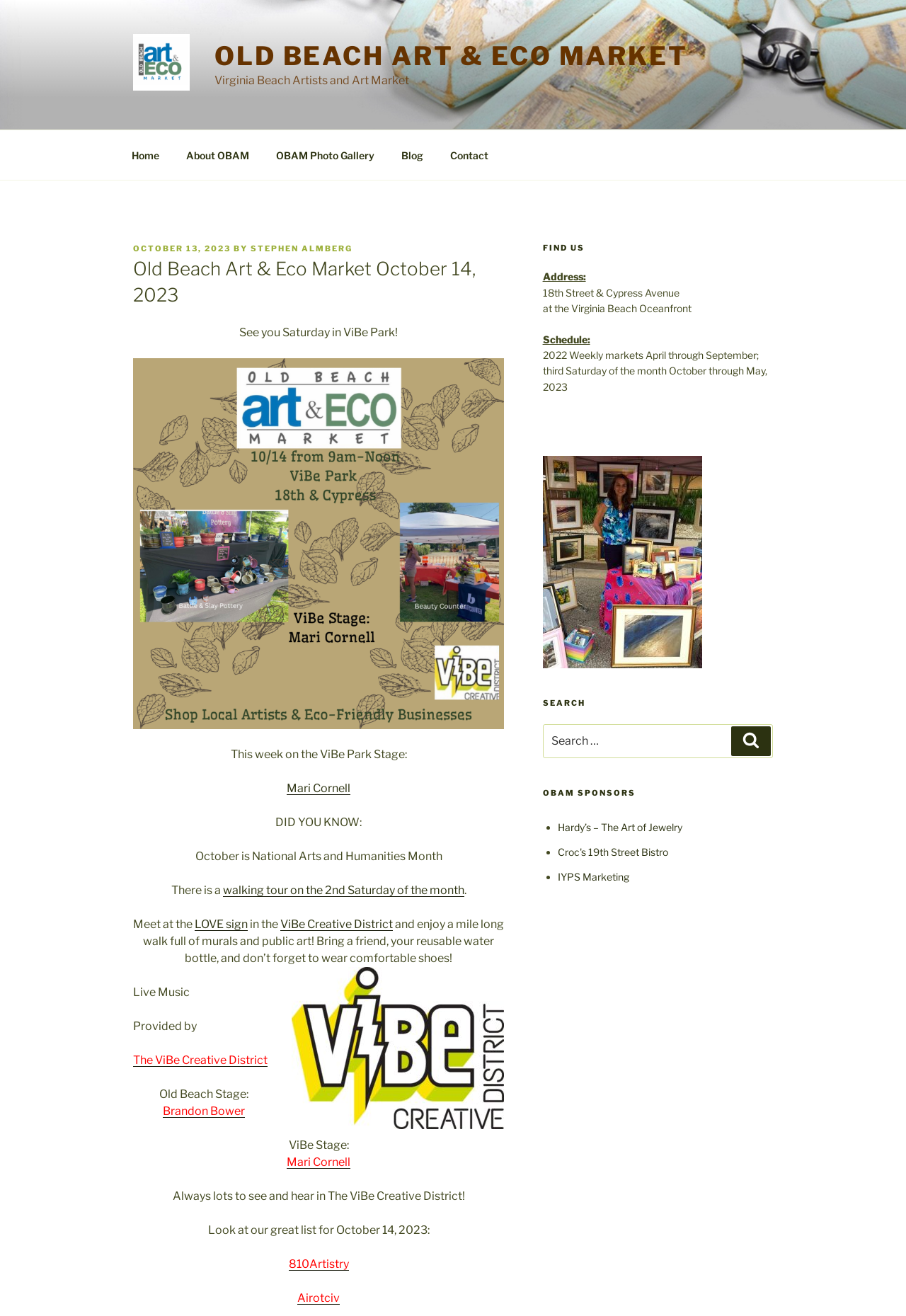Identify the bounding box for the element characterized by the following description: "About OBAM".

[0.191, 0.105, 0.288, 0.131]